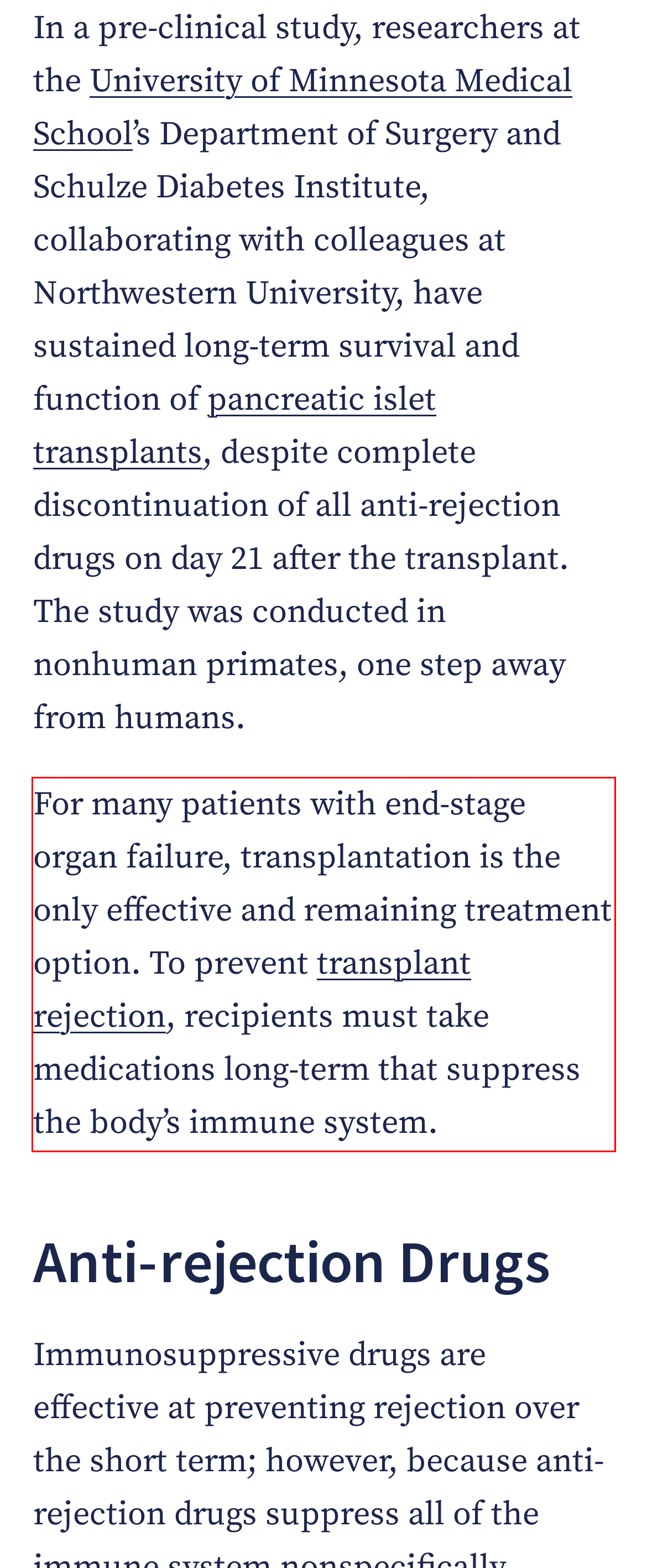You are given a screenshot showing a webpage with a red bounding box. Perform OCR to capture the text within the red bounding box.

For many patients with end-stage organ failure, transplantation is the only effective and remaining treatment option. To prevent transplant rejection, recipients must take medications long-term that suppress the body’s immune system.